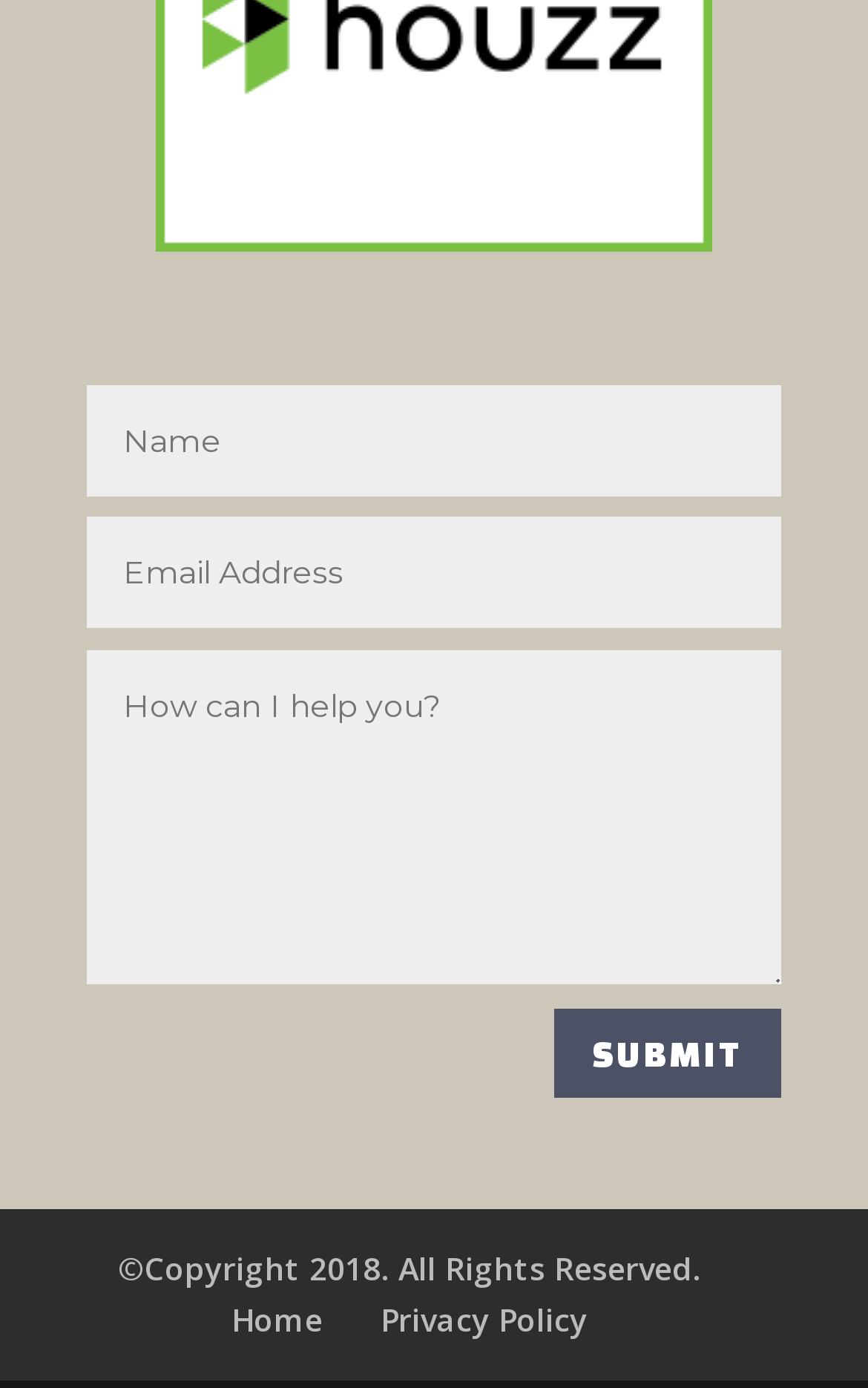How many textboxes are available?
Please provide a single word or phrase as your answer based on the screenshot.

3